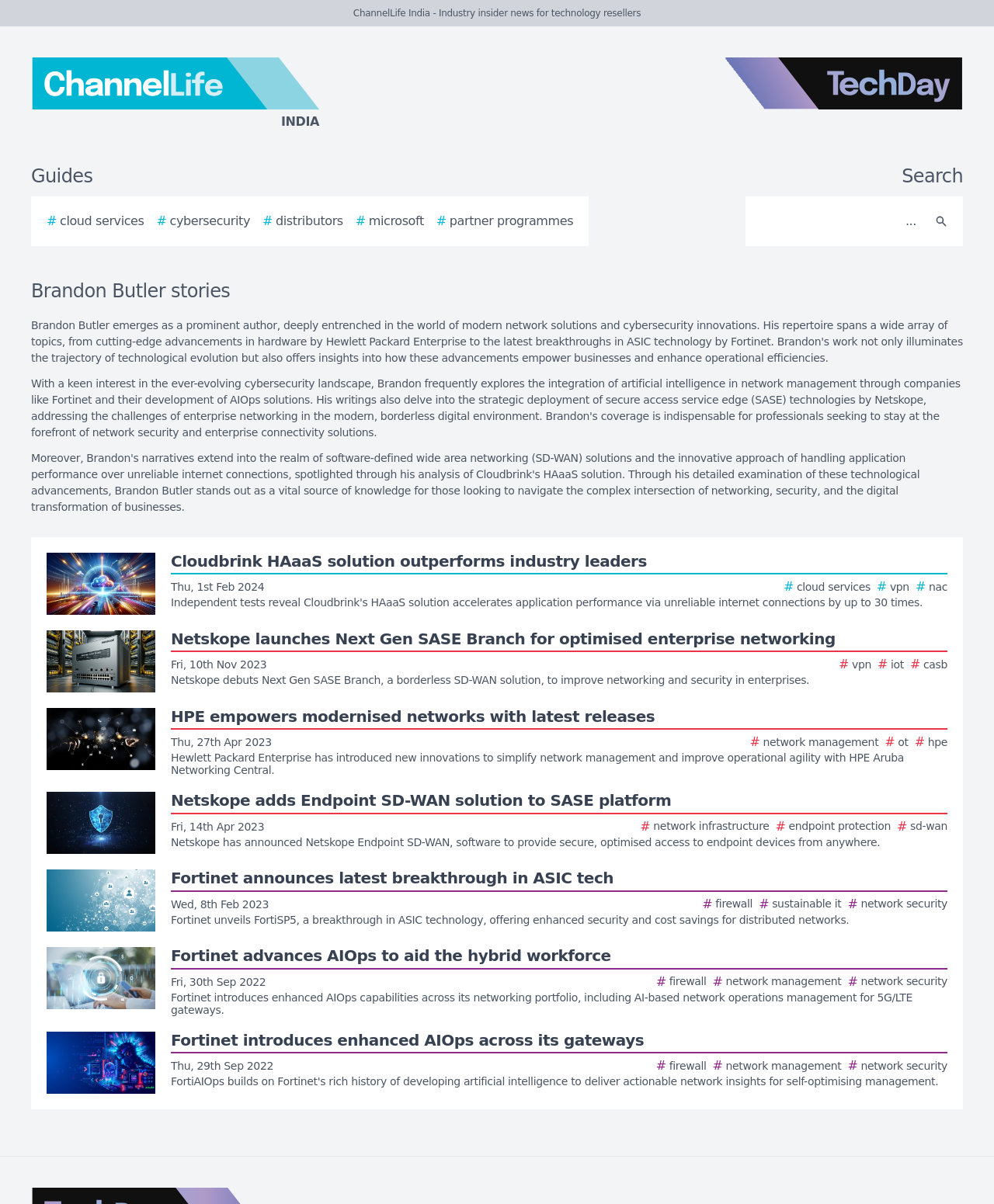Please determine the bounding box coordinates of the clickable area required to carry out the following instruction: "View the story about Fortinet's ASIC tech". The coordinates must be four float numbers between 0 and 1, represented as [left, top, right, bottom].

[0.047, 0.722, 0.953, 0.774]